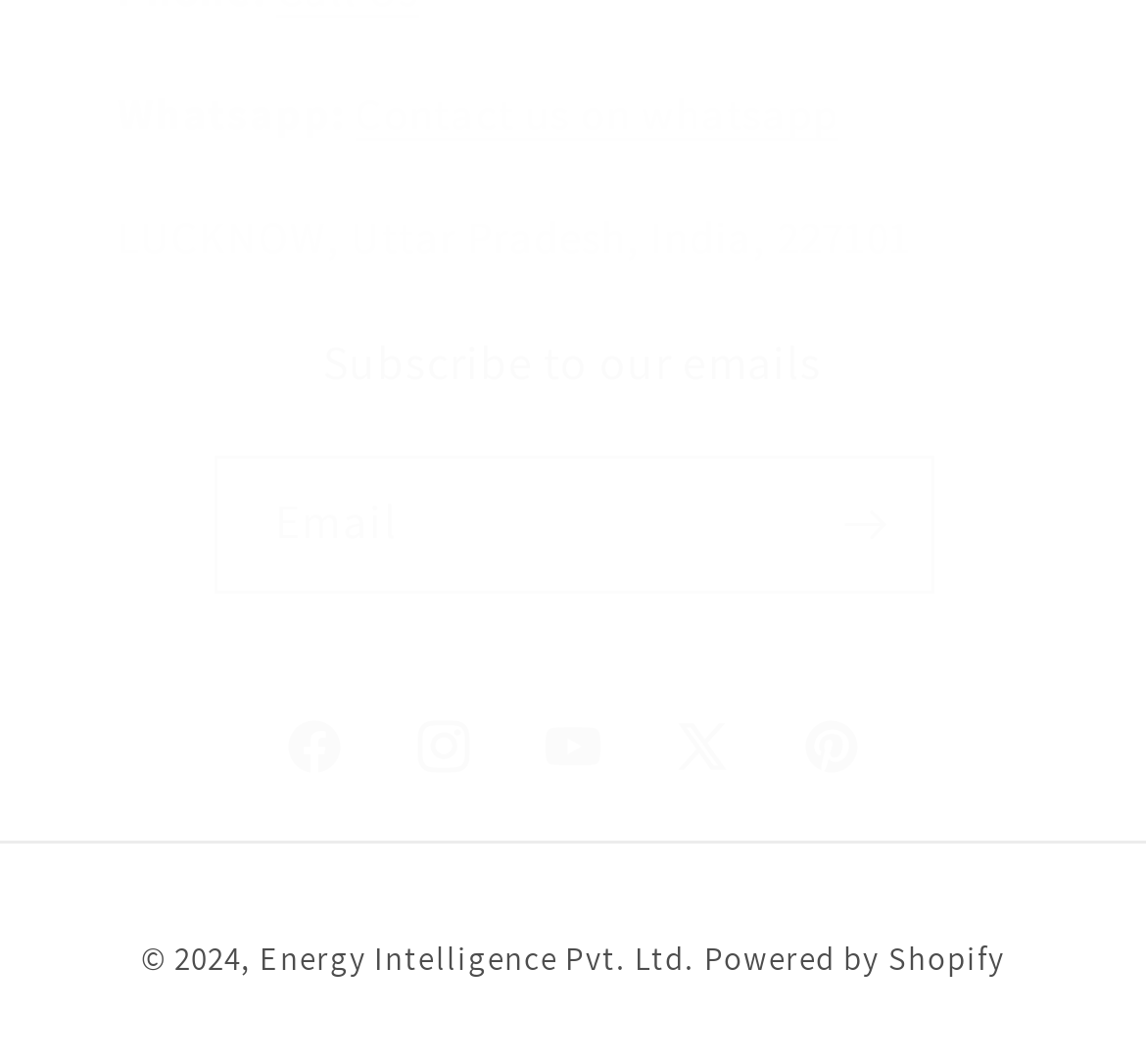Provide the bounding box coordinates of the HTML element described by the text: "title="SAROM INspired"".

None